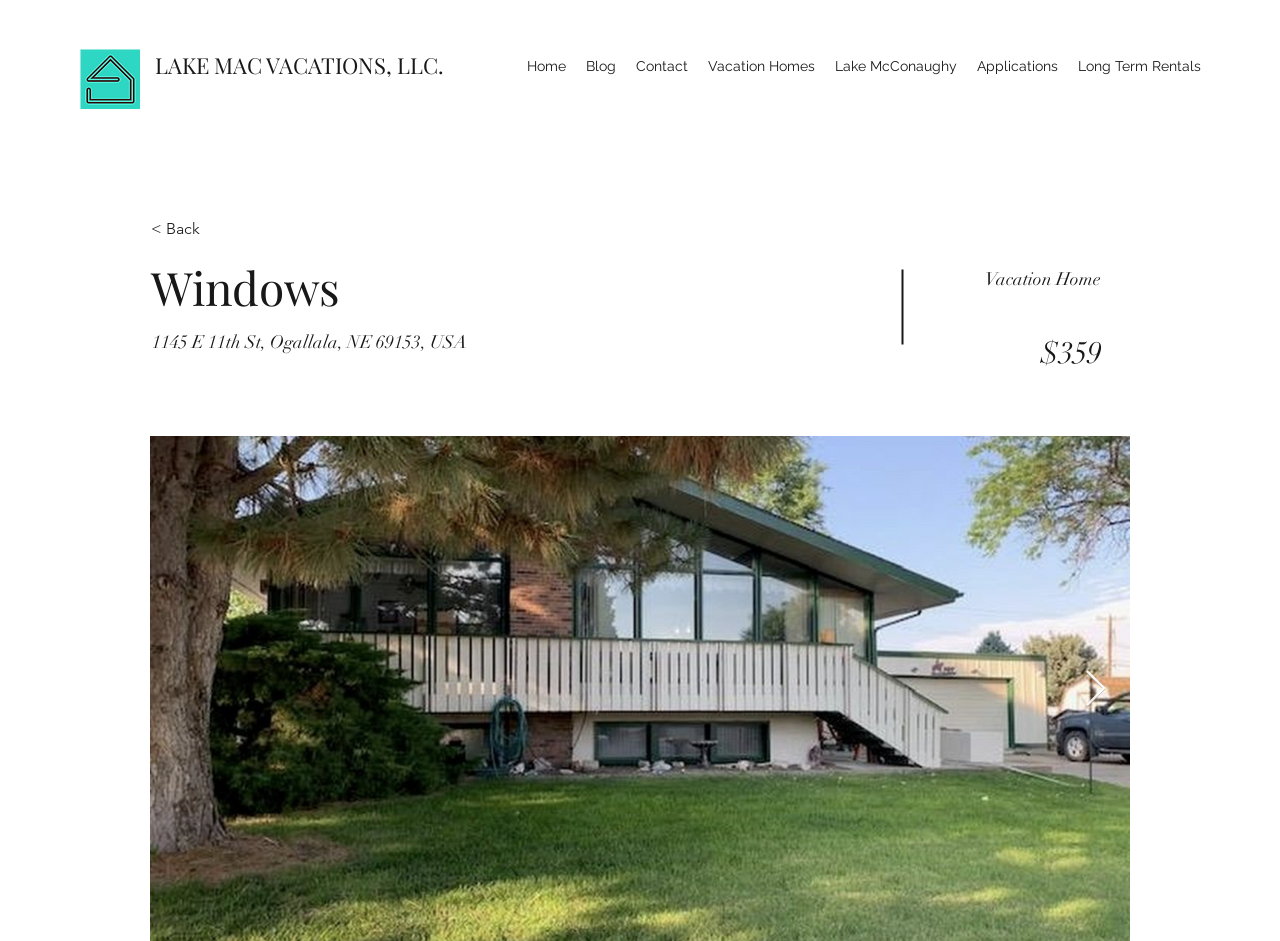Please specify the bounding box coordinates of the clickable region necessary for completing the following instruction: "View the 'Articles' page". The coordinates must consist of four float numbers between 0 and 1, i.e., [left, top, right, bottom].

None